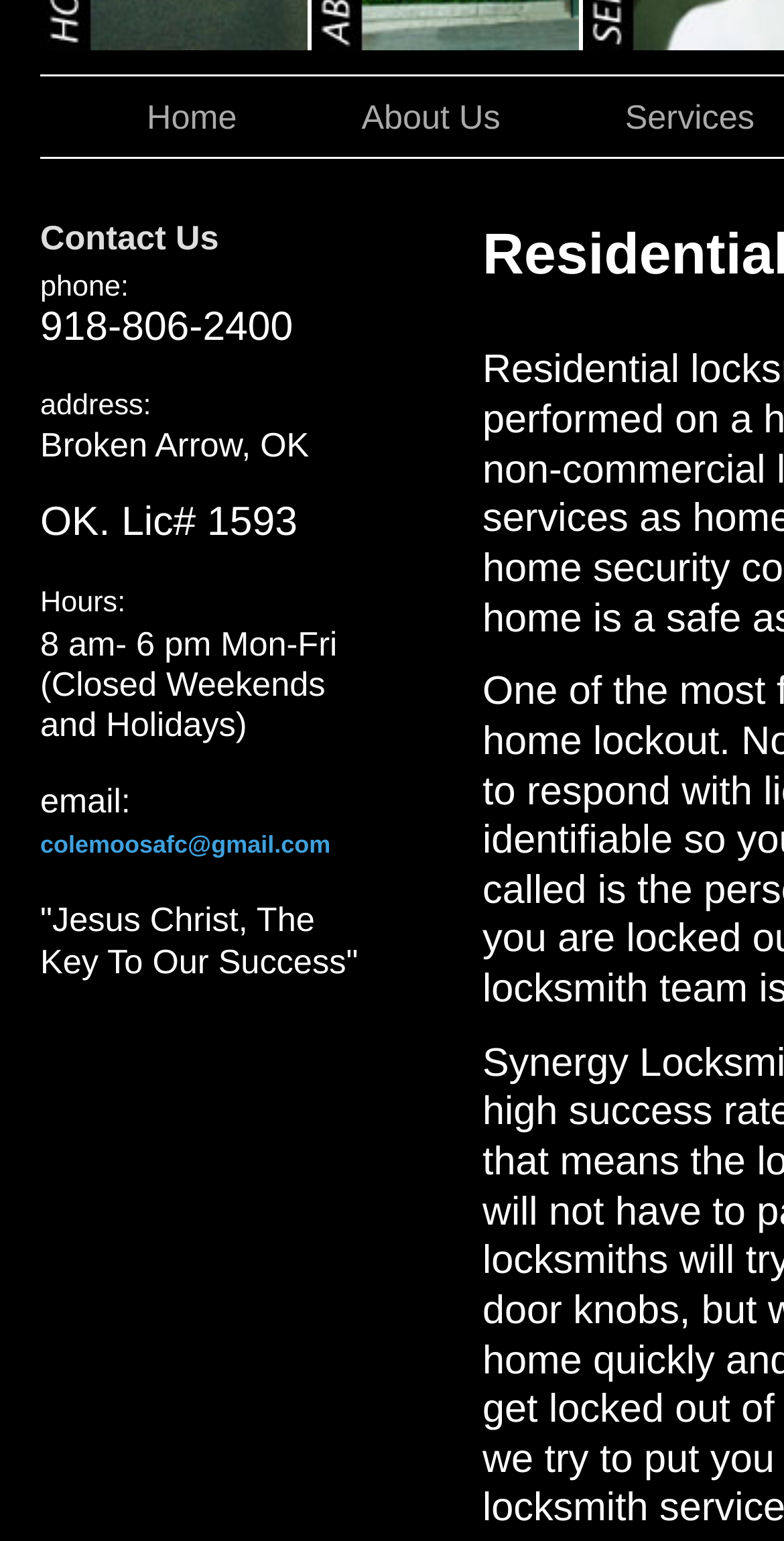Provide the bounding box coordinates for the specified HTML element described in this description: "colemoosafc@gmail.com". The coordinates should be four float numbers ranging from 0 to 1, in the format [left, top, right, bottom].

[0.051, 0.589, 0.422, 0.607]